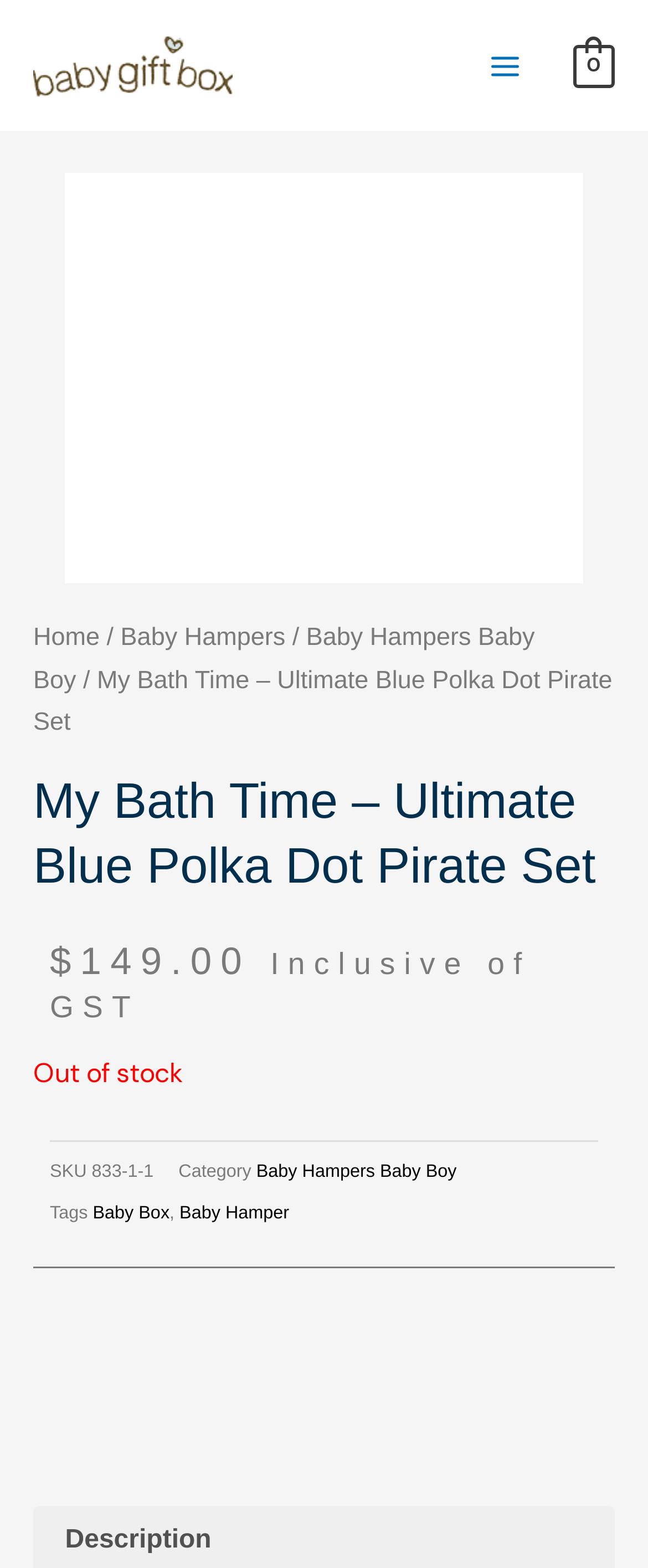Is the product in stock?
Using the image, give a concise answer in the form of a single word or short phrase.

No